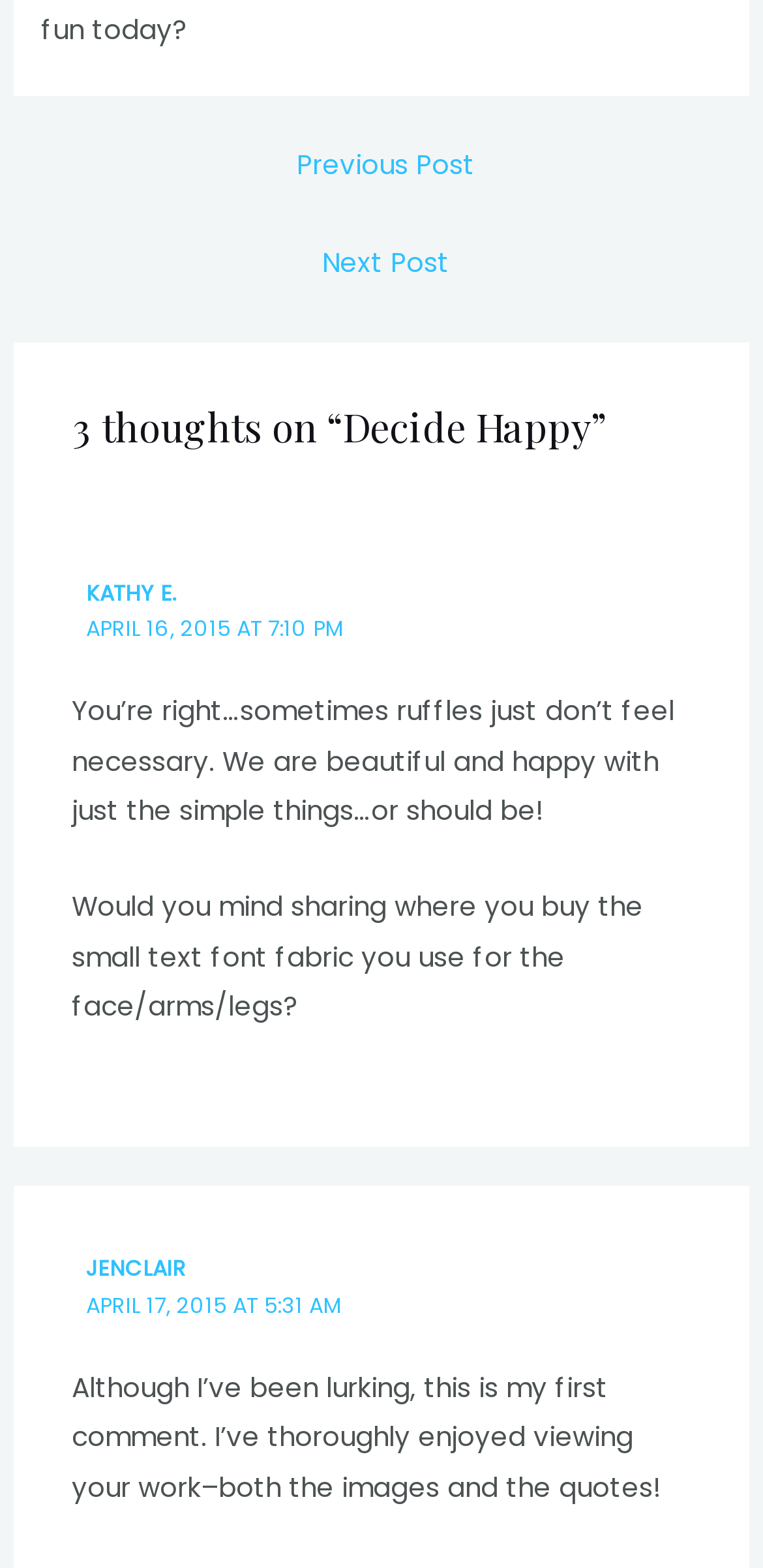Identify the bounding box coordinates for the UI element described as: "jenclair".

[0.113, 0.8, 0.244, 0.819]